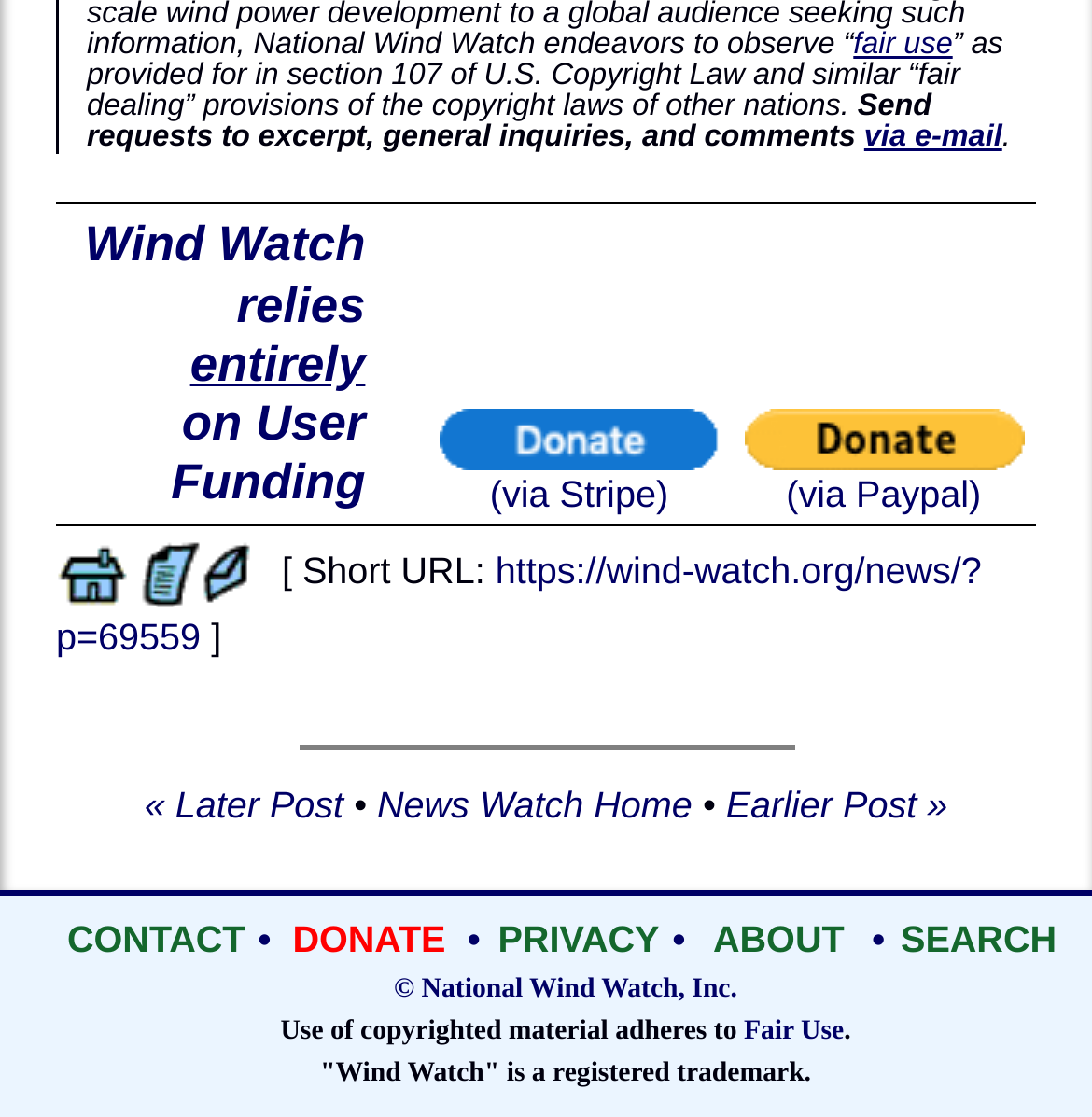Provide the bounding box coordinates in the format (top-left x, top-left y, bottom-right x, bottom-right y). All values are floating point numbers between 0 and 1. Determine the bounding box coordinate of the UI element described as: PRIVACY

[0.456, 0.823, 0.604, 0.861]